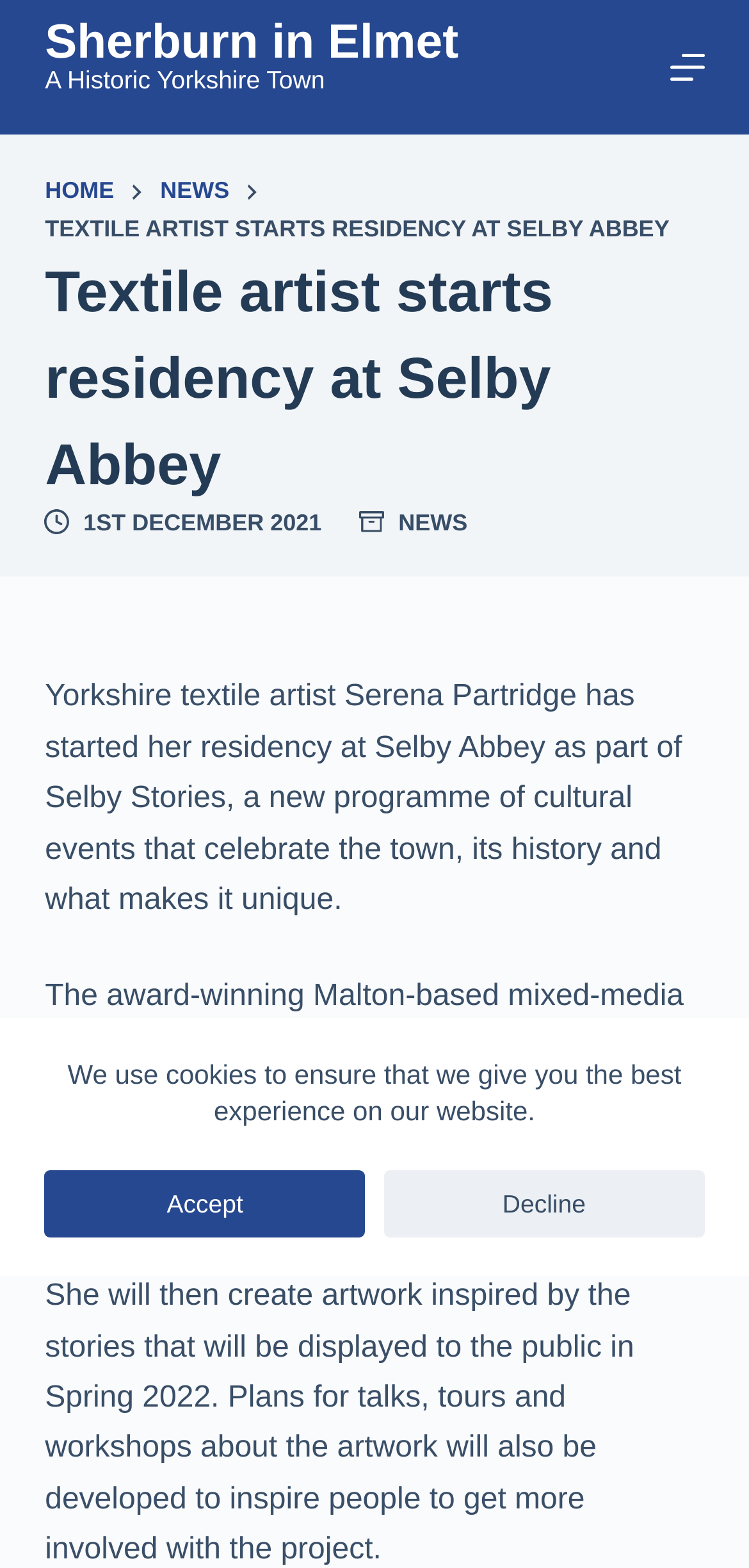Identify the bounding box coordinates of the part that should be clicked to carry out this instruction: "read news".

[0.214, 0.11, 0.306, 0.135]